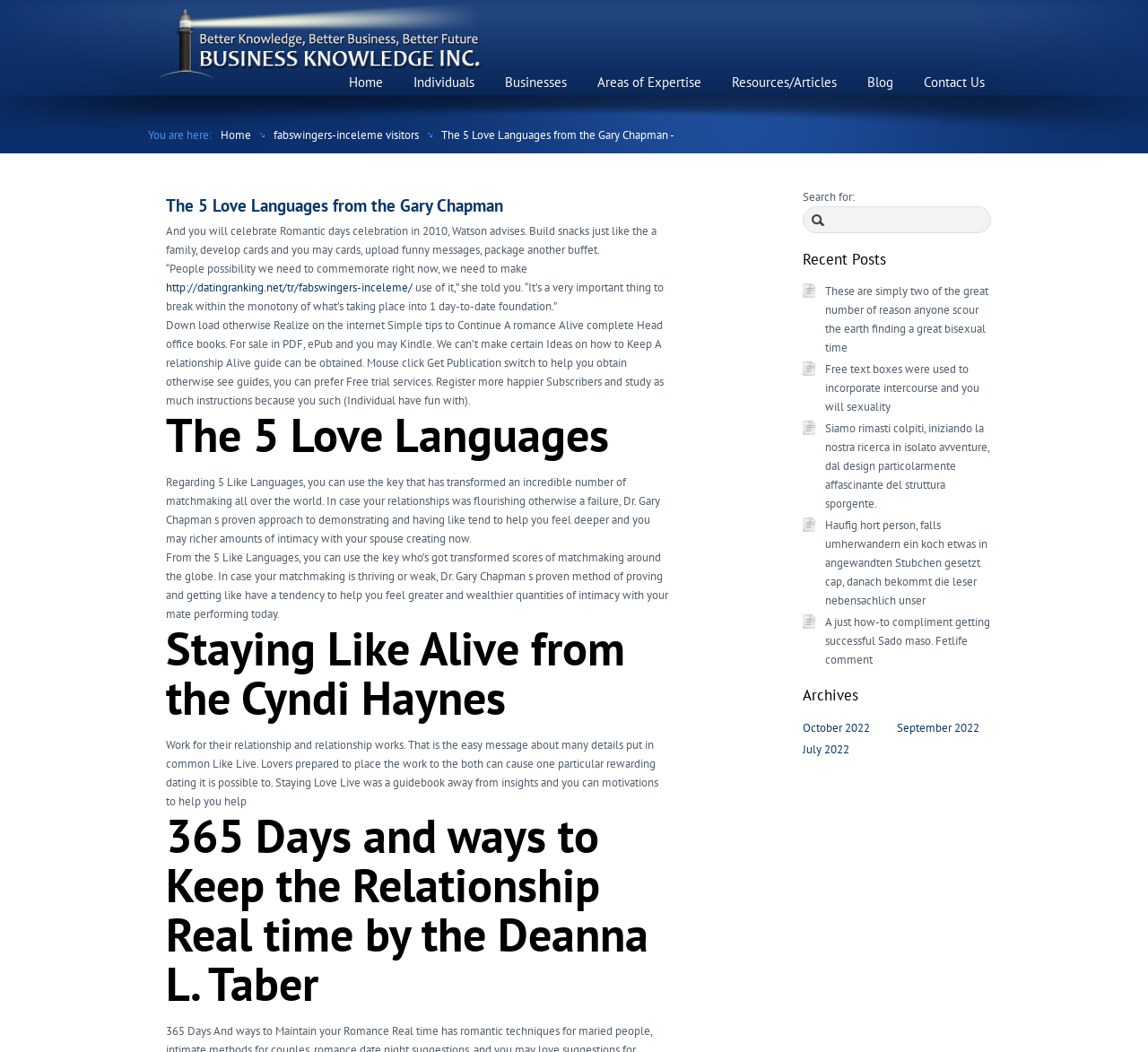Pinpoint the bounding box coordinates of the area that must be clicked to complete this instruction: "View research grants".

None